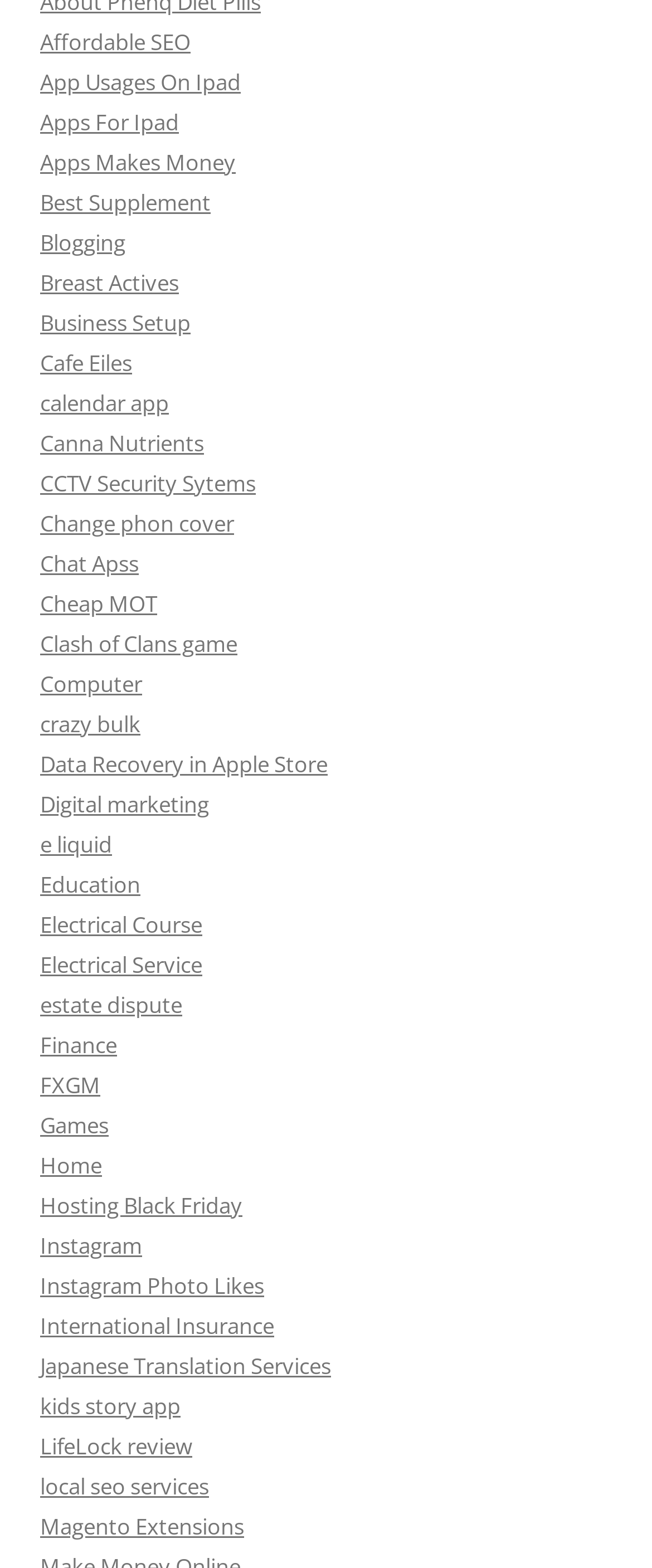Show the bounding box coordinates for the HTML element described as: "App Usages On Ipad".

[0.062, 0.043, 0.369, 0.062]